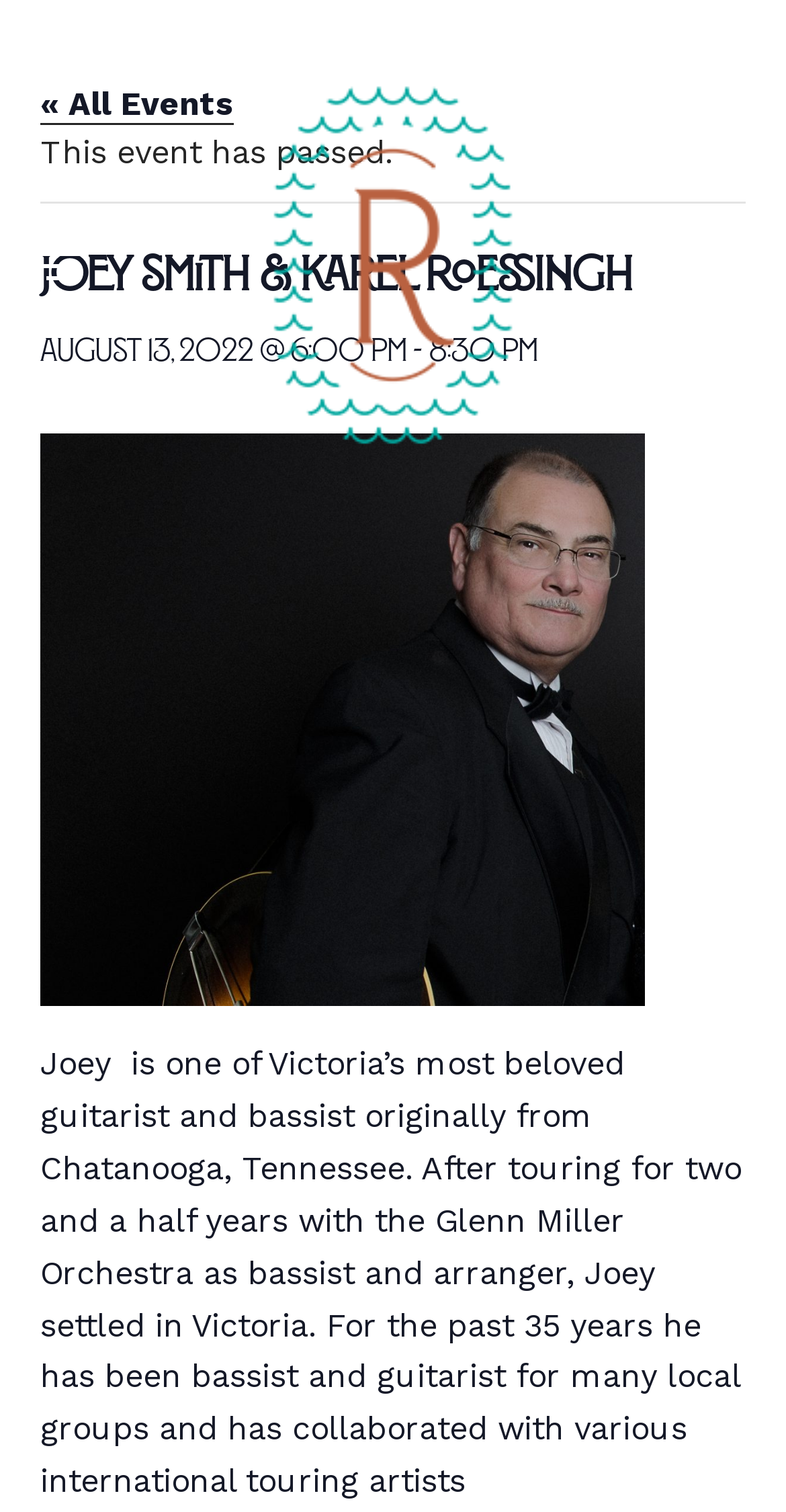What time does the event start?
Your answer should be a single word or phrase derived from the screenshot.

6:00 pm